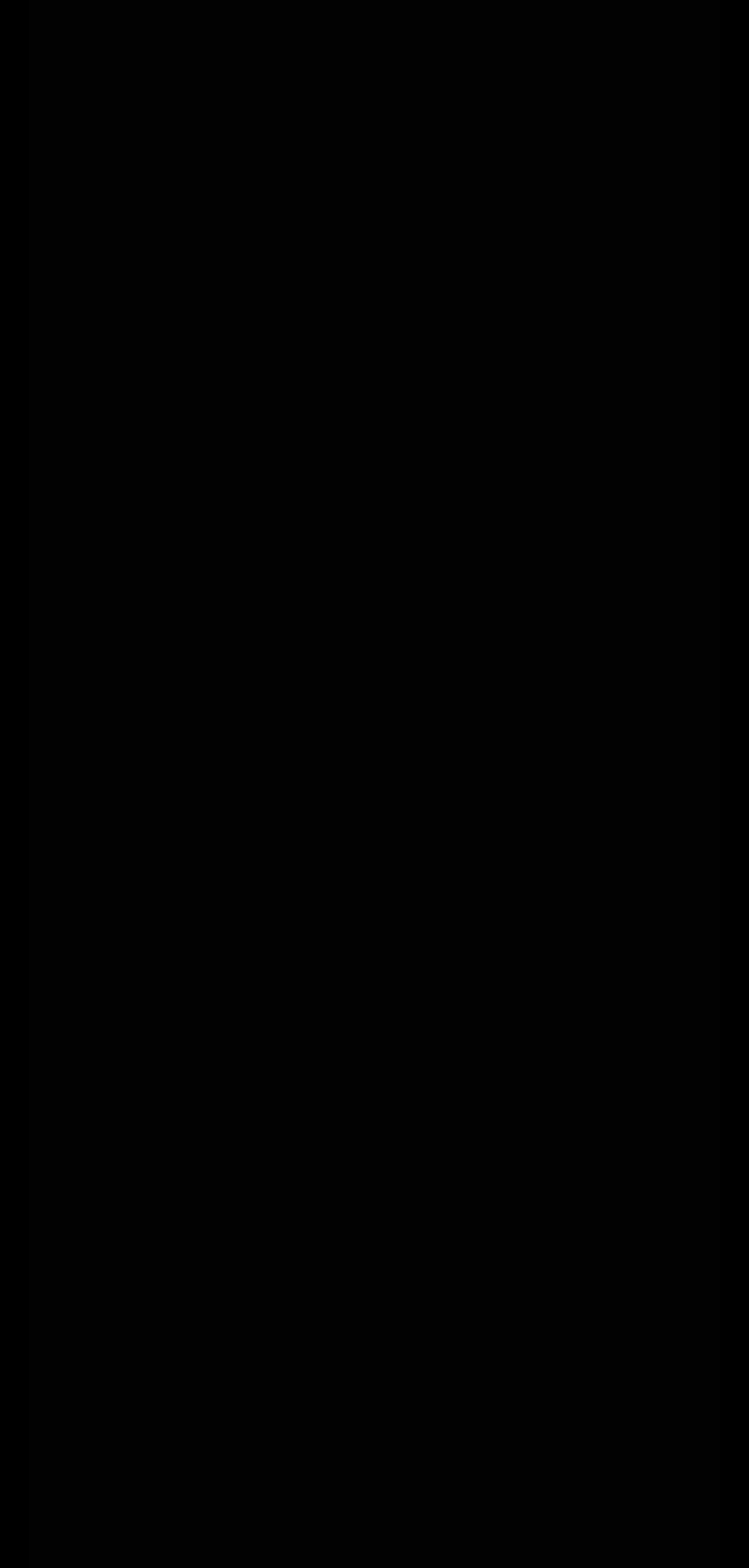Pinpoint the bounding box coordinates of the clickable area necessary to execute the following instruction: "Click on Dietary & Nutritional Counseling". The coordinates should be given as four float numbers between 0 and 1, namely [left, top, right, bottom].

None